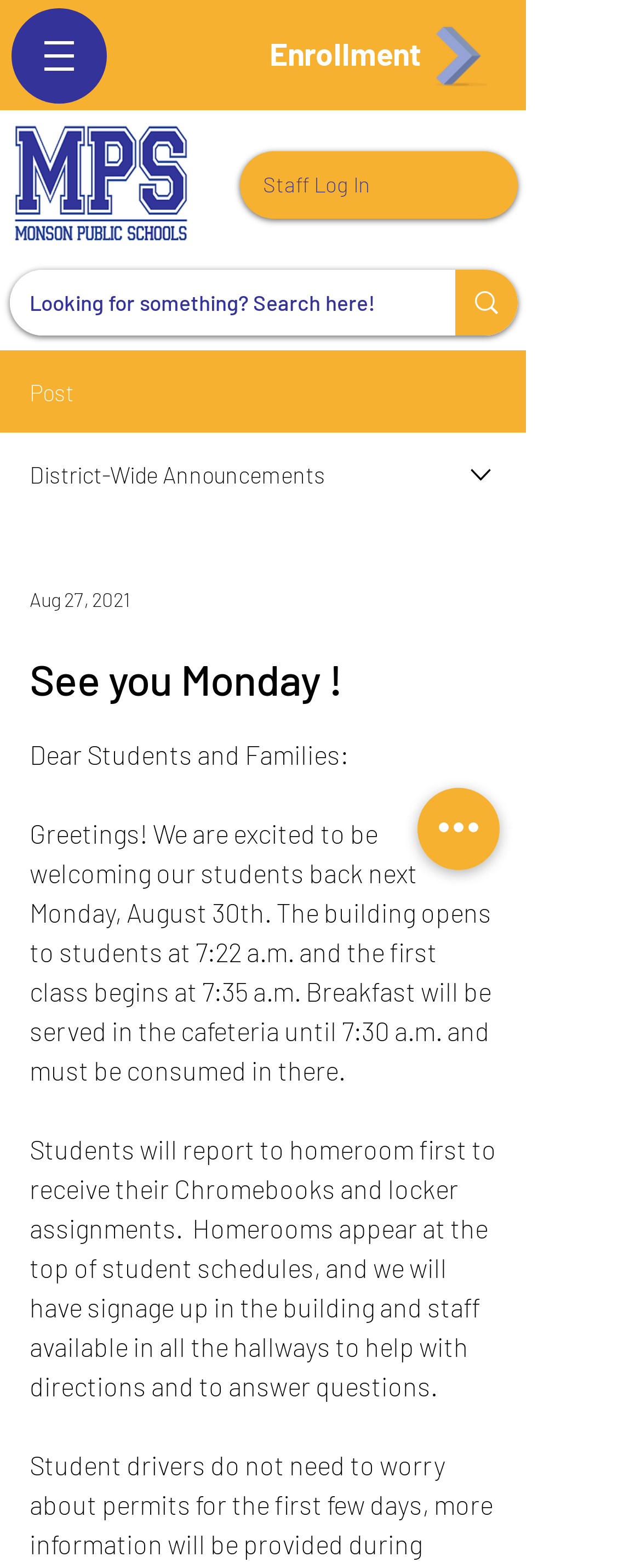Determine the heading of the webpage and extract its text content.

See you Monday !